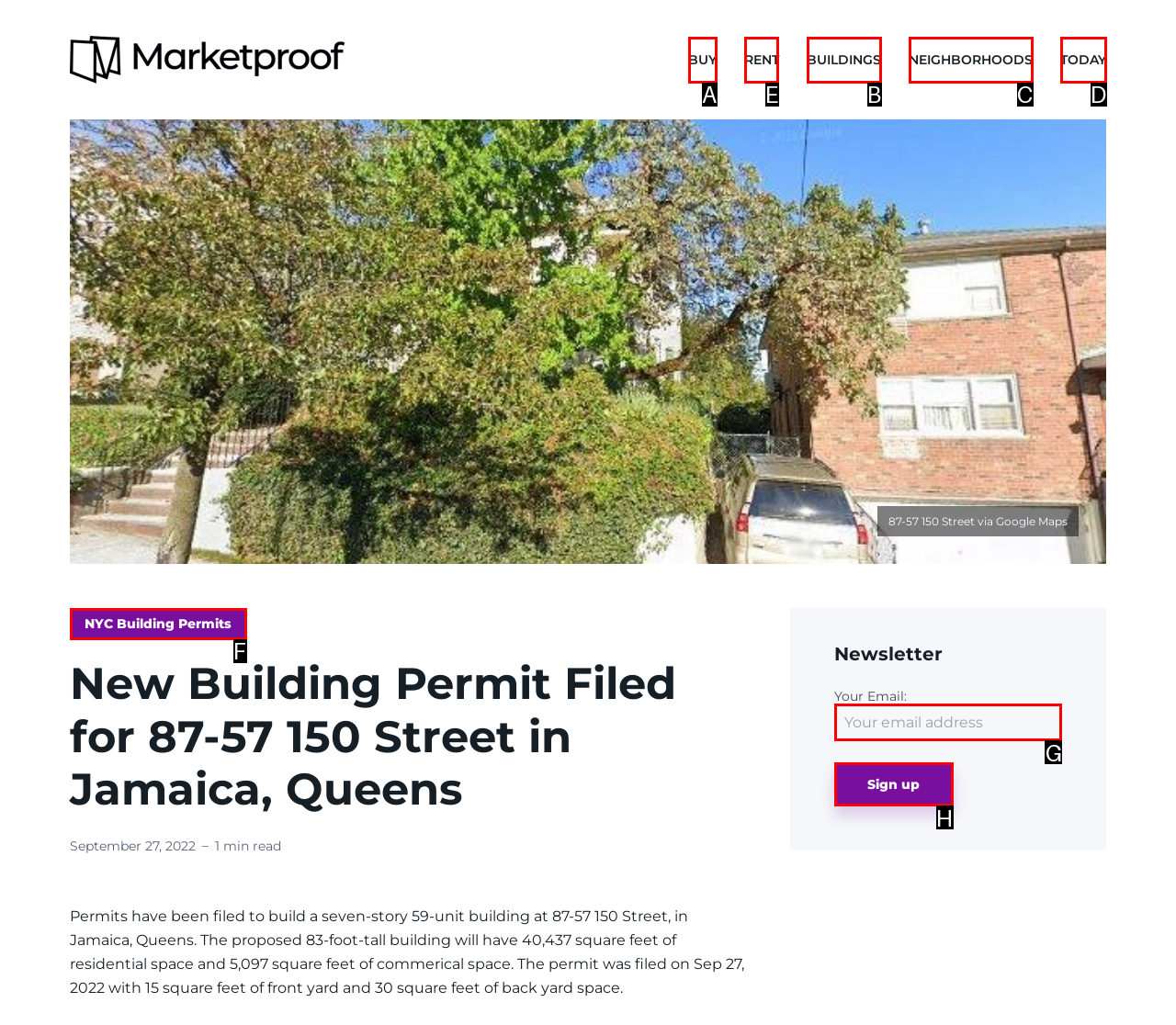Determine which HTML element should be clicked for this task: Click the RENT link
Provide the option's letter from the available choices.

E